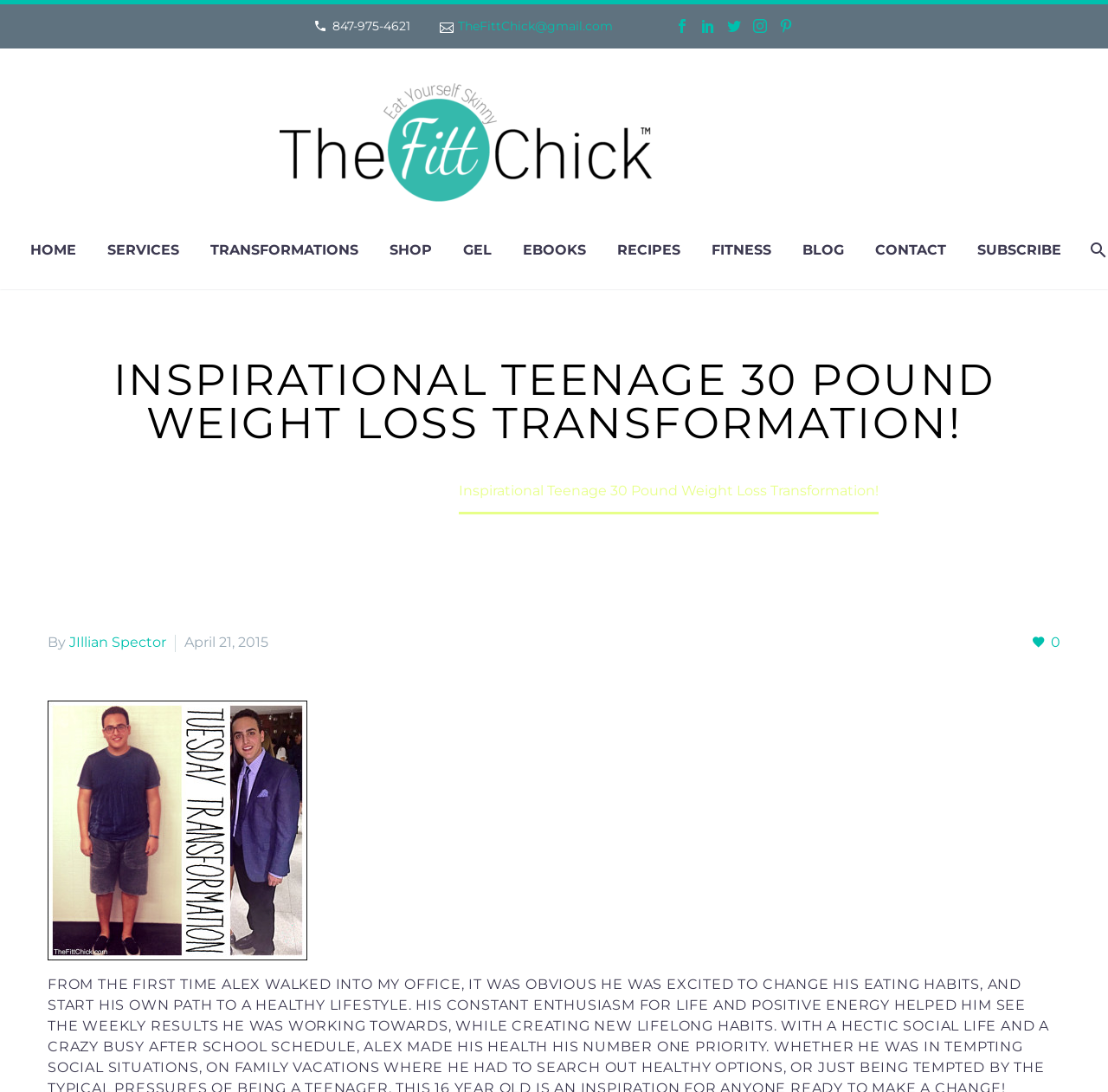Please reply to the following question with a single word or a short phrase:
What is the date of the article?

April 21, 2015